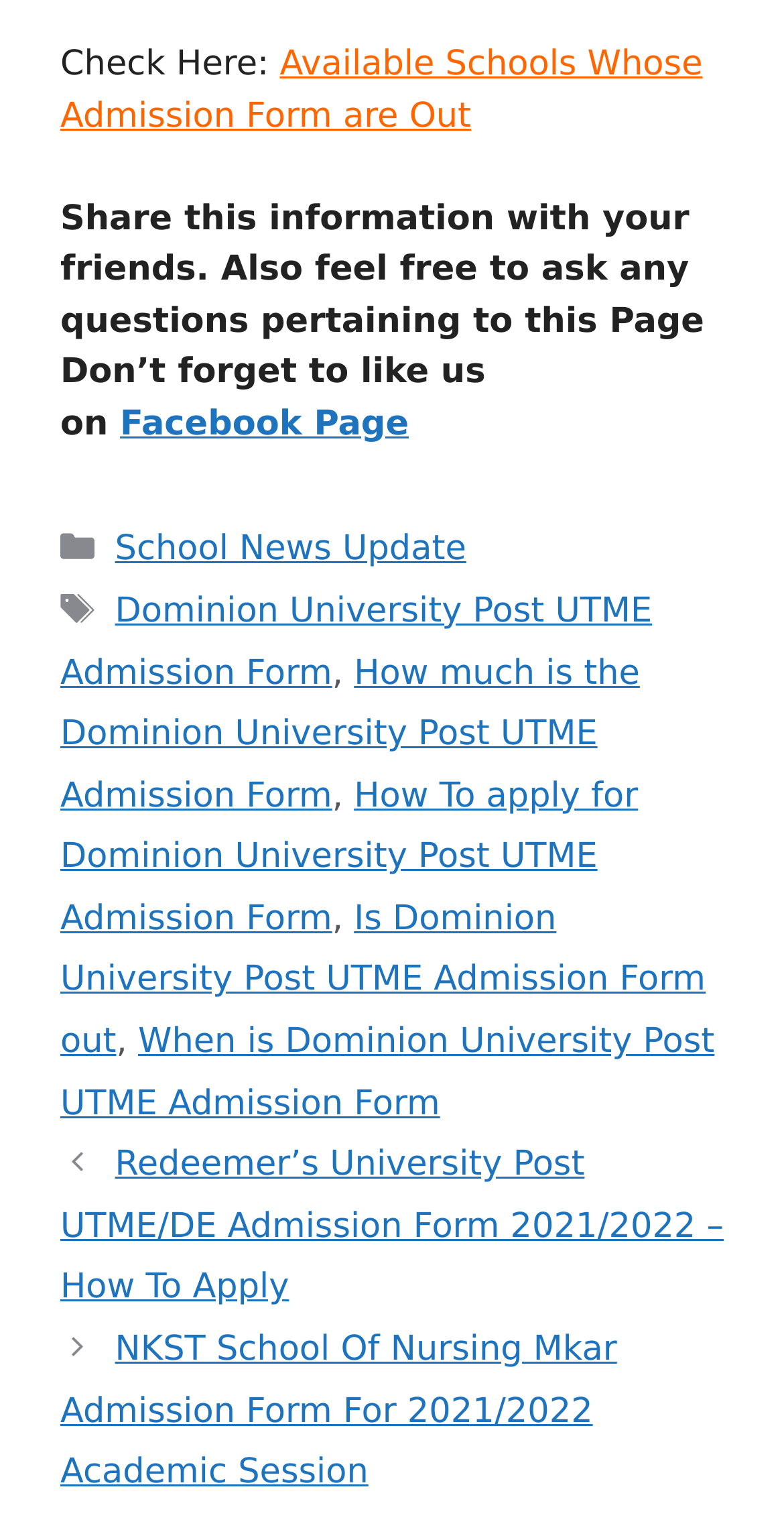Find the bounding box coordinates of the element to click in order to complete the given instruction: "read news article on robot pet future."

None